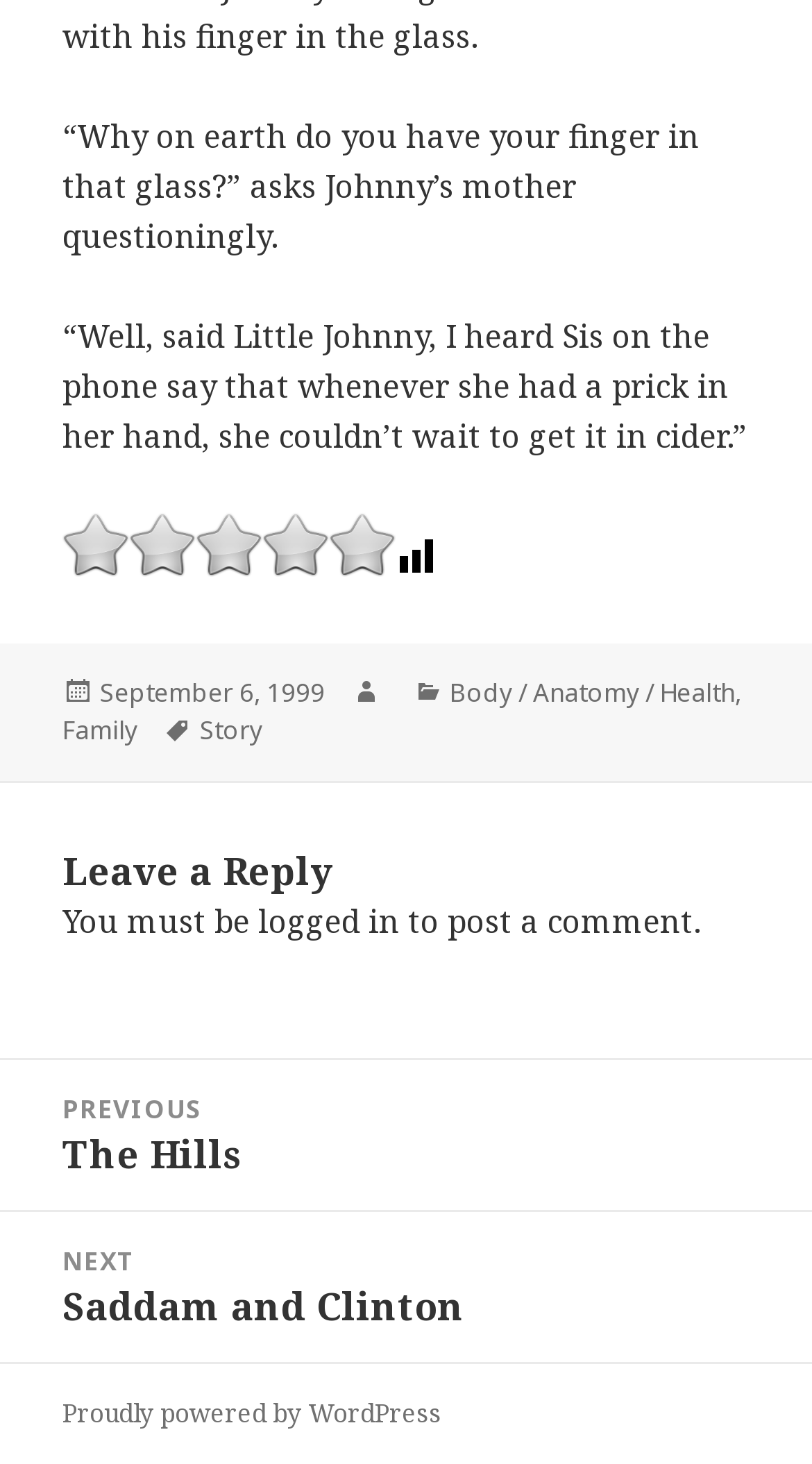What are the categories of the article?
Use the screenshot to answer the question with a single word or phrase.

Body / Anatomy / Health, Family